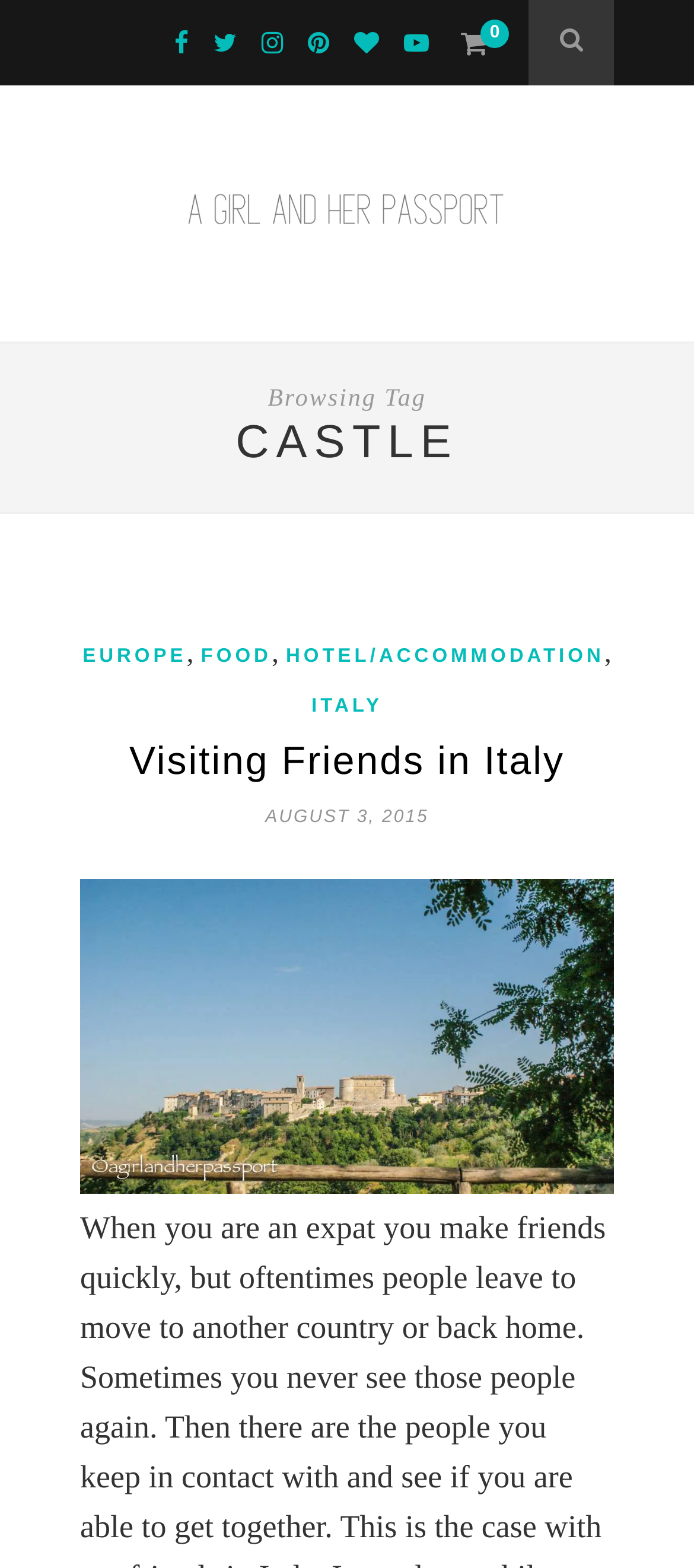Determine the bounding box coordinates of the region to click in order to accomplish the following instruction: "View the SONY DSC image". Provide the coordinates as four float numbers between 0 and 1, specifically [left, top, right, bottom].

[0.115, 0.56, 0.885, 0.761]